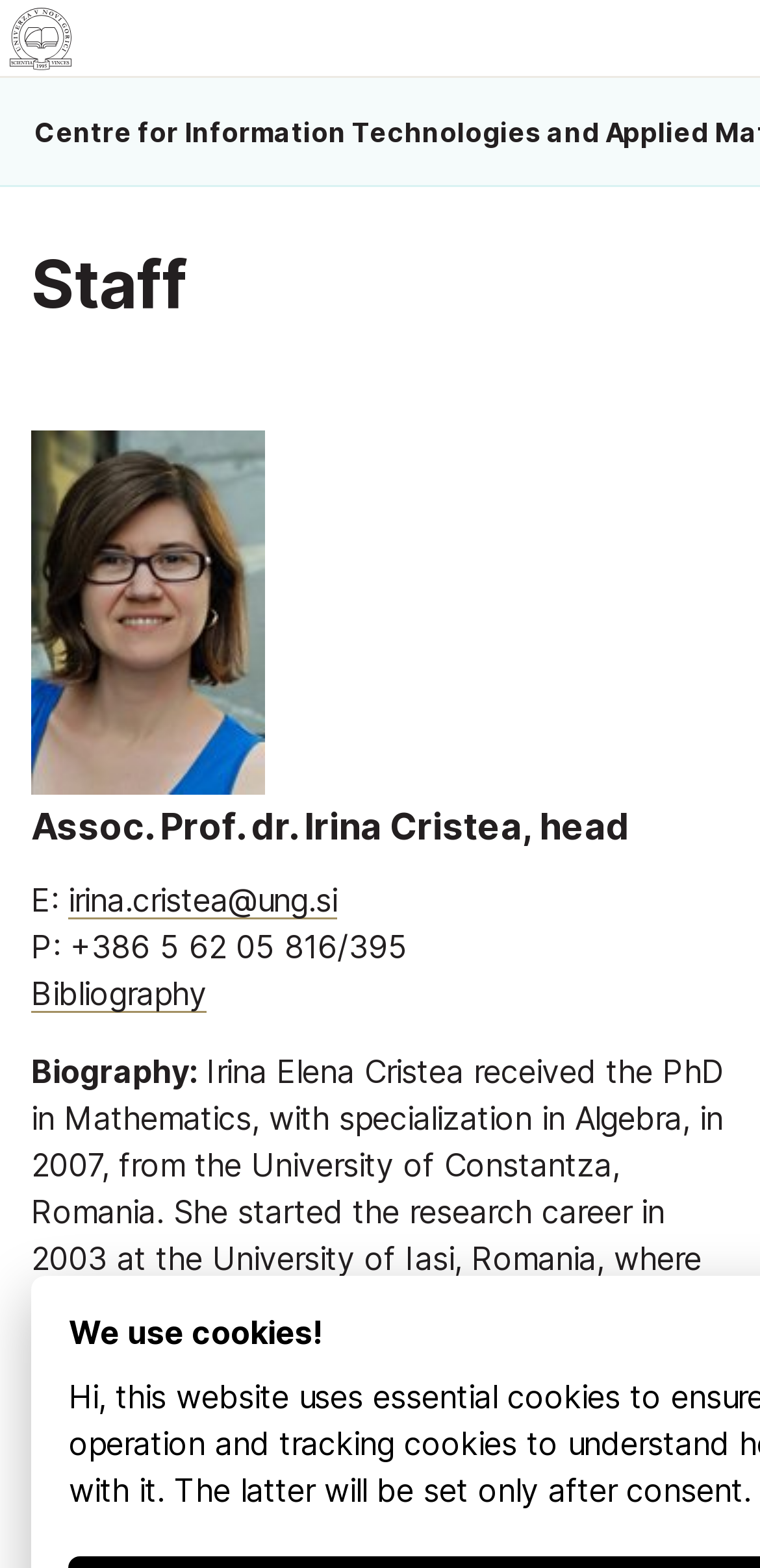Identify the bounding box for the UI element described as: "Bibliography". Ensure the coordinates are four float numbers between 0 and 1, formatted as [left, top, right, bottom].

[0.041, 0.622, 0.272, 0.646]